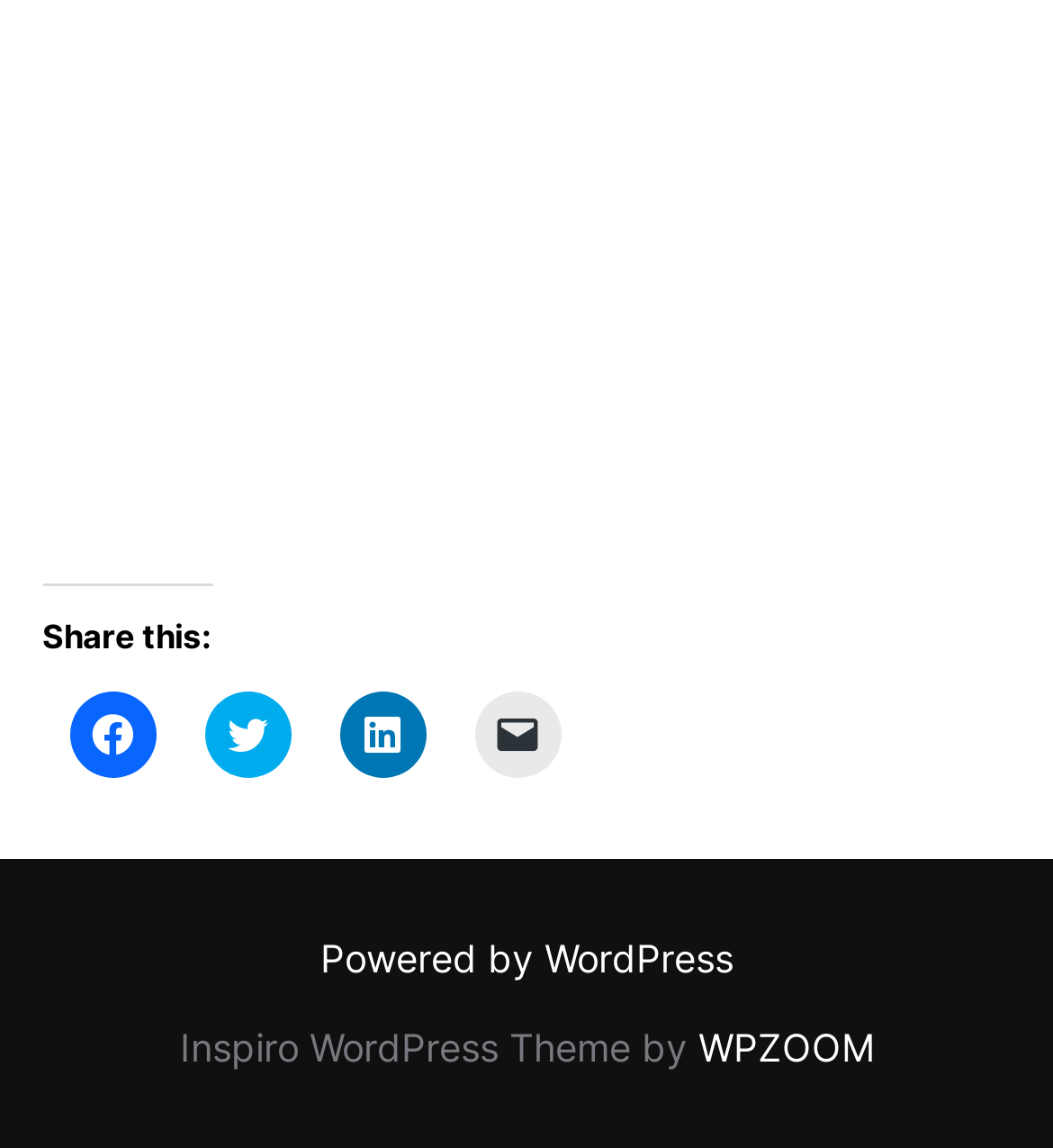What is the purpose of the link with the icon ''?
Refer to the image and give a detailed response to the question.

The link with the icon '' has a description 'Click to email a link to a friend (Opens in new window)', indicating that its purpose is to email a link to a friend.